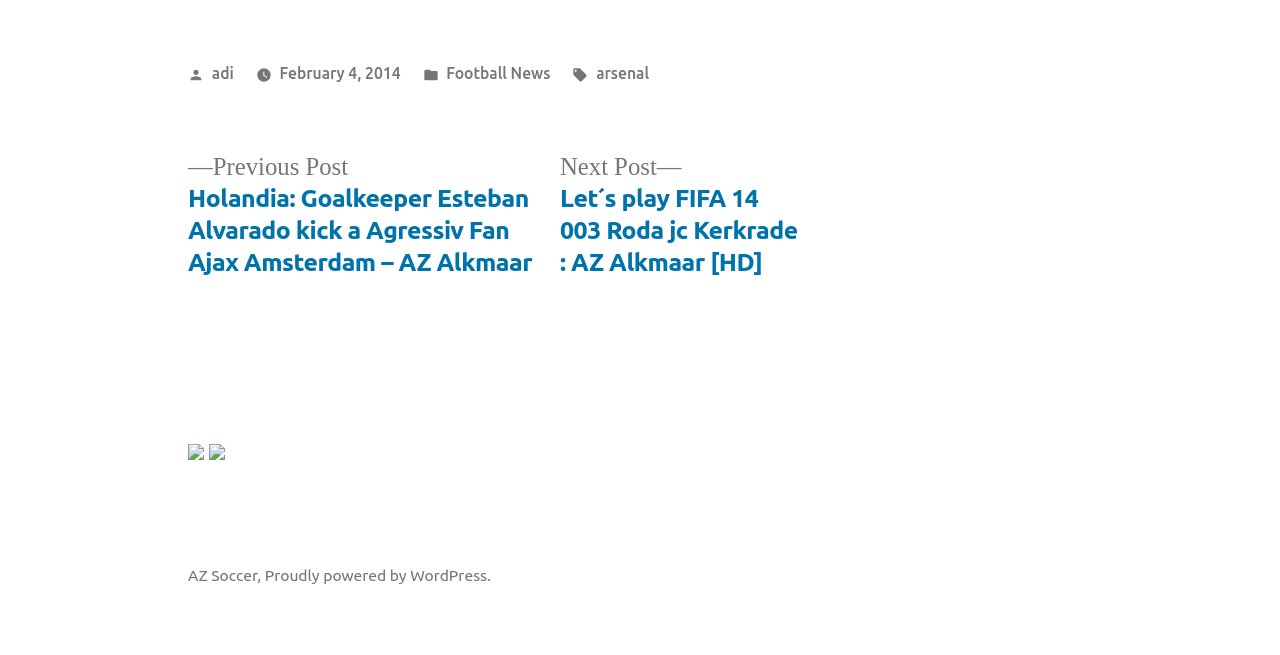Determine the bounding box coordinates of the element's region needed to click to follow the instruction: "Visit the 'Football News' category". Provide these coordinates as four float numbers between 0 and 1, formatted as [left, top, right, bottom].

[0.349, 0.097, 0.43, 0.125]